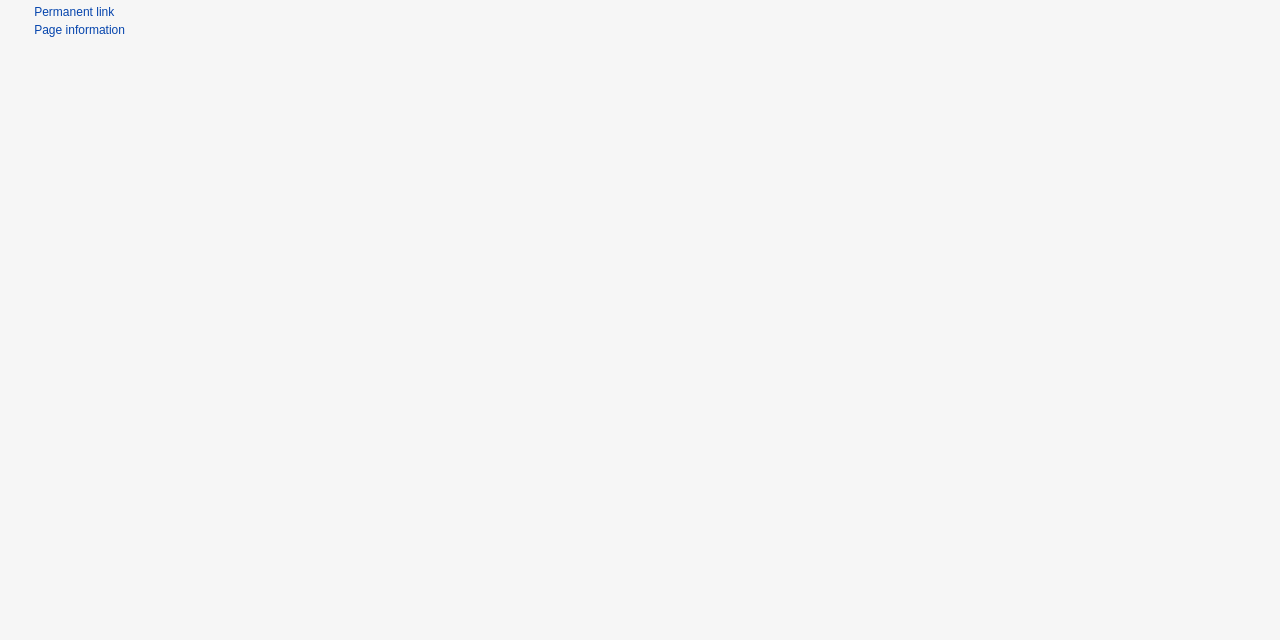Calculate the bounding box coordinates for the UI element based on the following description: "Permanent link". Ensure the coordinates are four float numbers between 0 and 1, i.e., [left, top, right, bottom].

[0.024, 0.005, 0.118, 0.033]